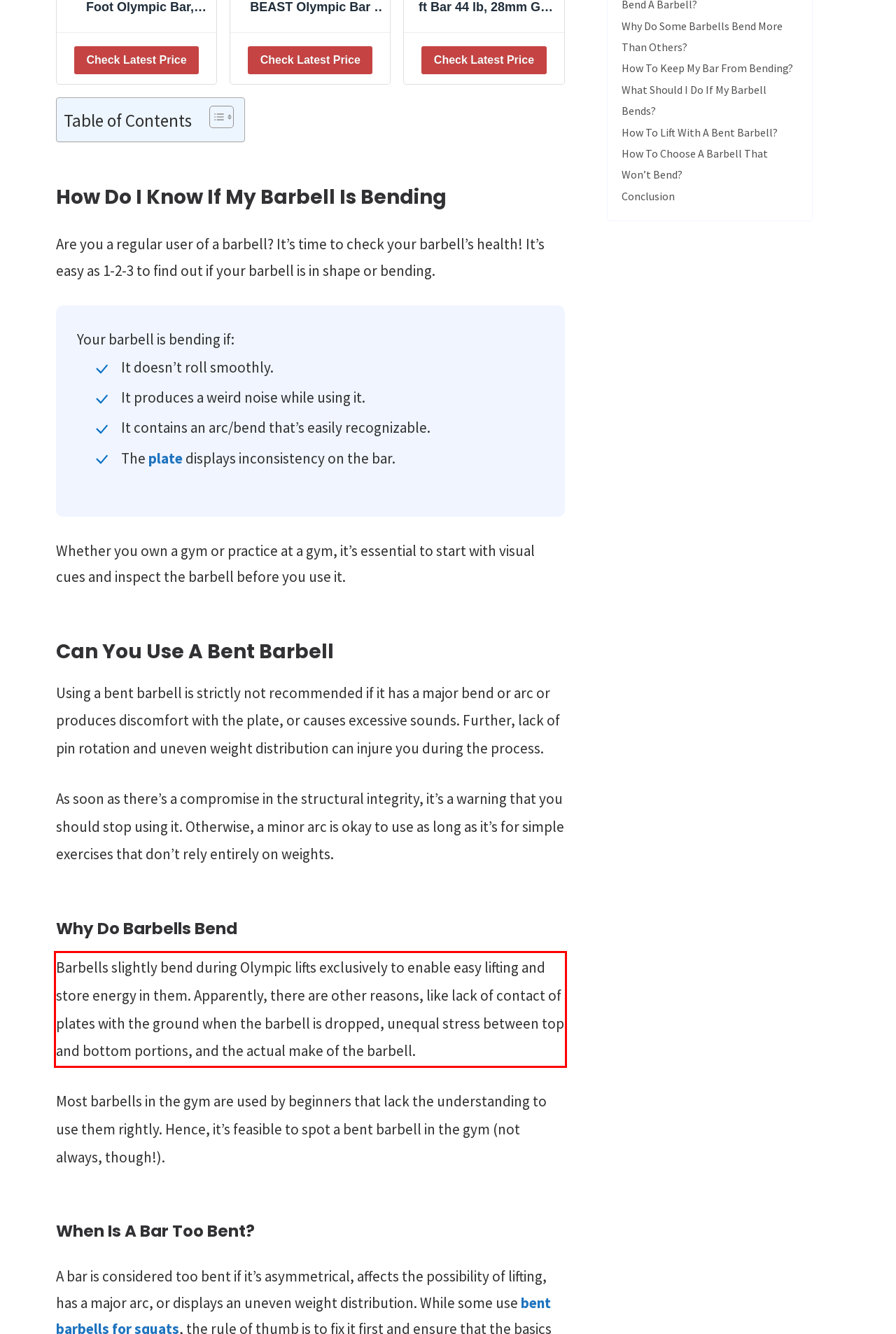Analyze the webpage screenshot and use OCR to recognize the text content in the red bounding box.

Barbells slightly bend during Olympic lifts exclusively to enable easy lifting and store energy in them. Apparently, there are other reasons, like lack of contact of plates with the ground when the barbell is dropped, unequal stress between top and bottom portions, and the actual make of the barbell.